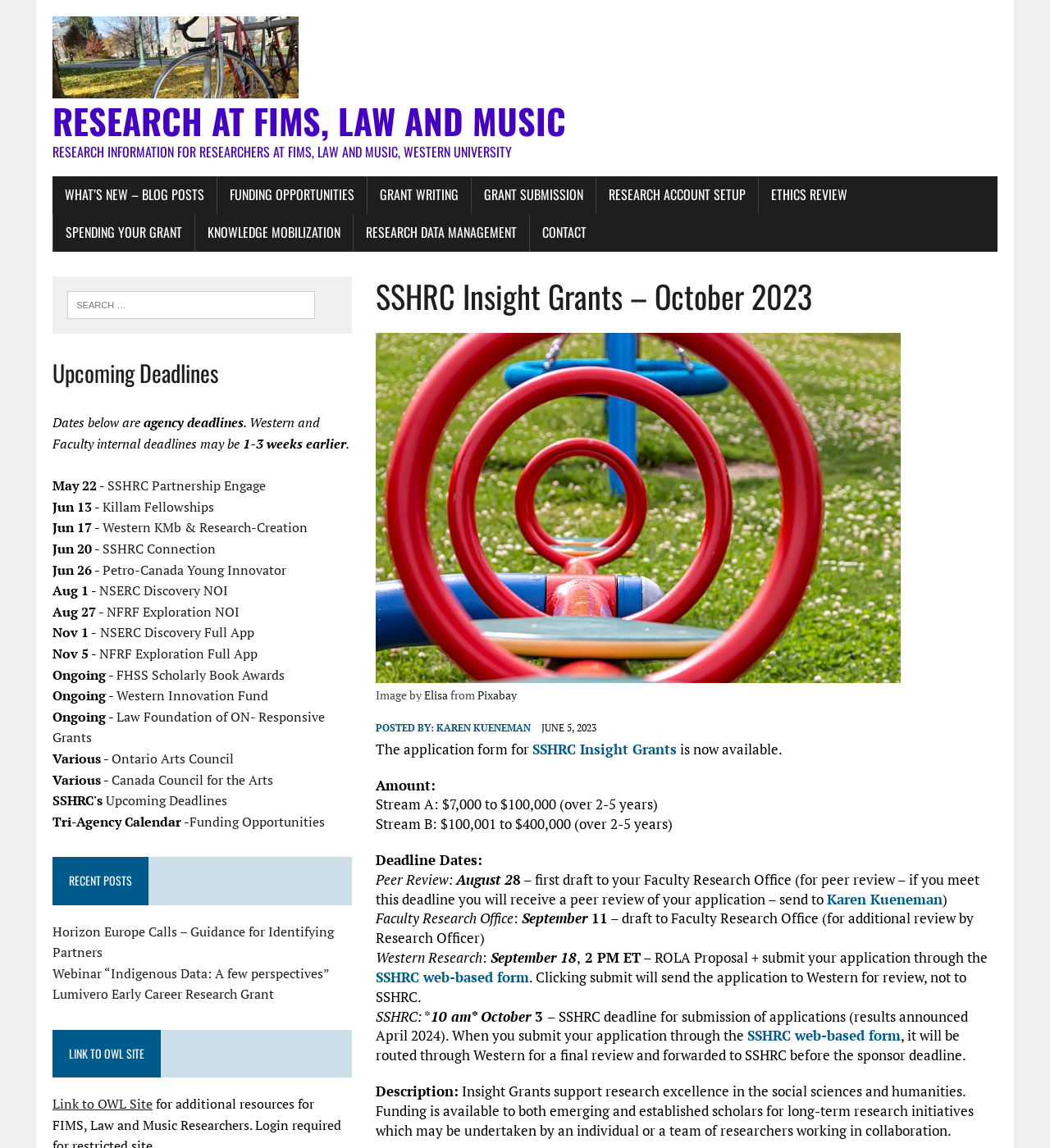Determine the coordinates of the bounding box that should be clicked to complete the instruction: "Check the 'Upcoming Deadlines' section". The coordinates should be represented by four float numbers between 0 and 1: [left, top, right, bottom].

[0.05, 0.312, 0.335, 0.338]